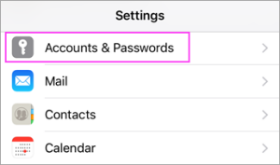Generate a comprehensive caption that describes the image.

In this image, the iOS Settings interface is displayed, focusing on the section labeled "Accounts & Passwords." This section is highlighted with a purple border, indicating its importance for users looking to manage their email accounts. Below it, options for "Mail," "Contacts," and "Calendar" are visible, showcasing the accessibility of various features related to account management on the device. The layout is typical of Apple's user-friendly design, facilitating easy navigation within the Settings app for users who want to configure their email accounts.